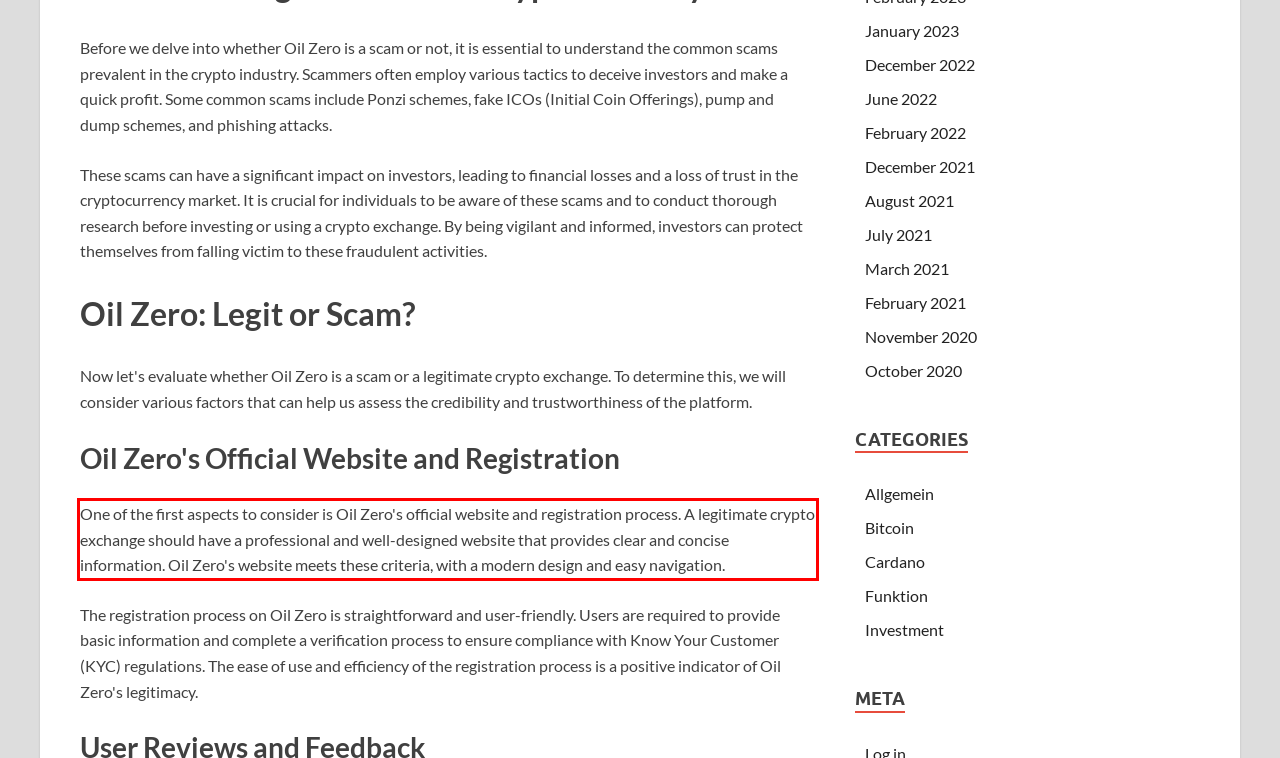Given a screenshot of a webpage containing a red bounding box, perform OCR on the text within this red bounding box and provide the text content.

One of the first aspects to consider is Oil Zero's official website and registration process. A legitimate crypto exchange should have a professional and well-designed website that provides clear and concise information. Oil Zero's website meets these criteria, with a modern design and easy navigation.